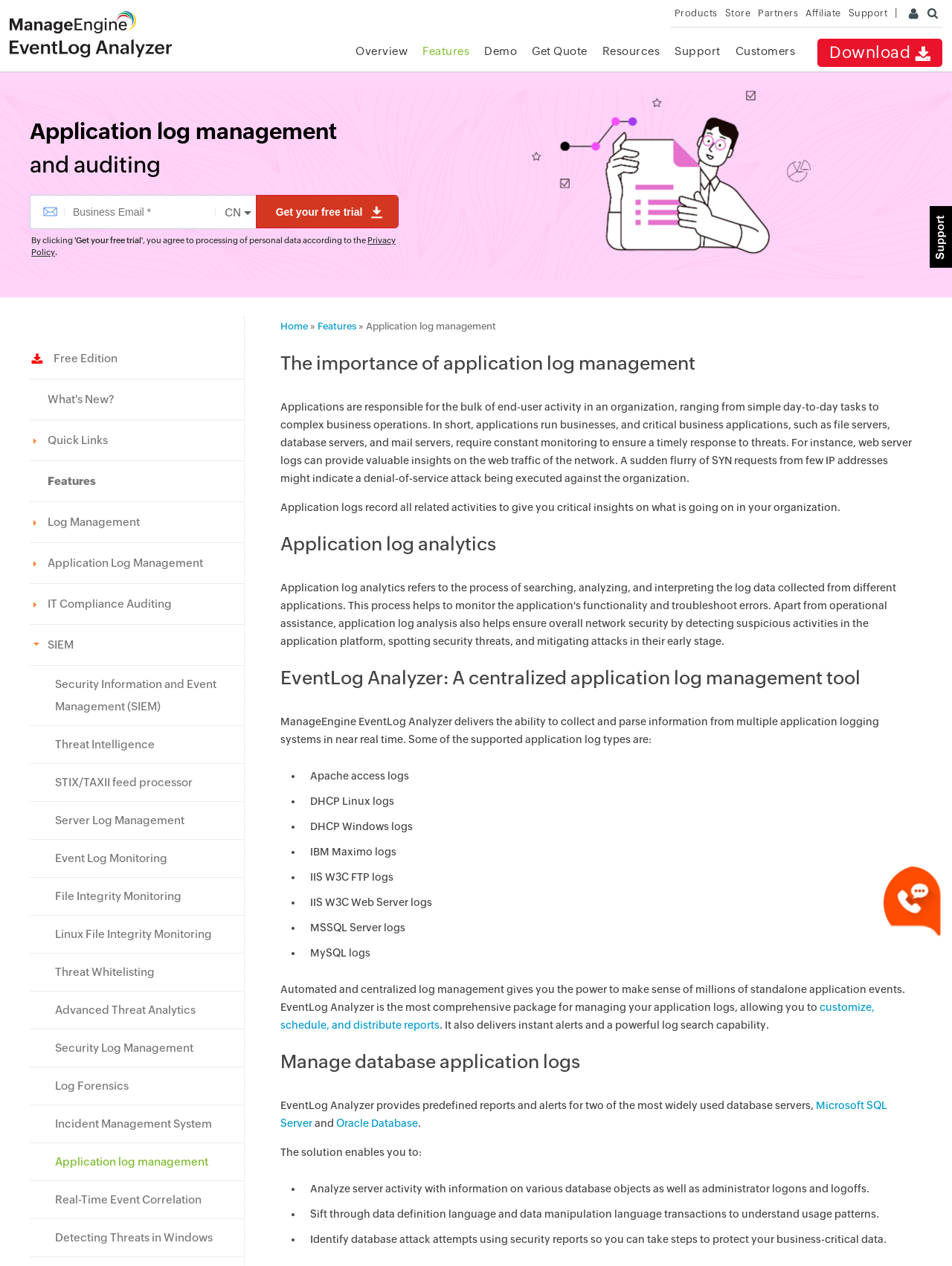What is the purpose of EventLog Analyzer?
Use the image to answer the question with a single word or phrase.

Collect and analyze logs in real time